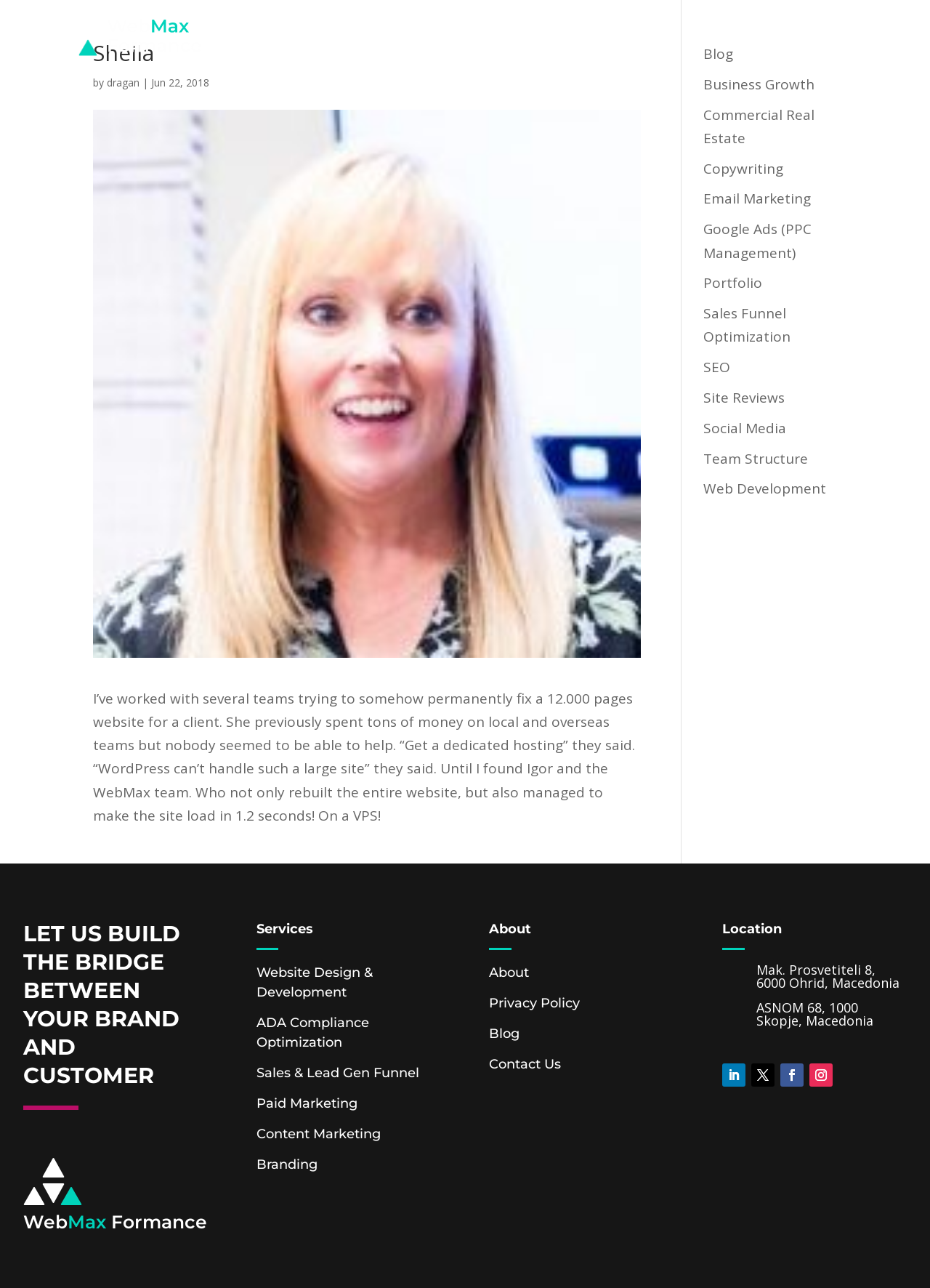Predict the bounding box coordinates of the area that should be clicked to accomplish the following instruction: "Click the WebMax logo". The bounding box coordinates should consist of four float numbers between 0 and 1, i.e., [left, top, right, bottom].

[0.05, 0.011, 0.217, 0.043]